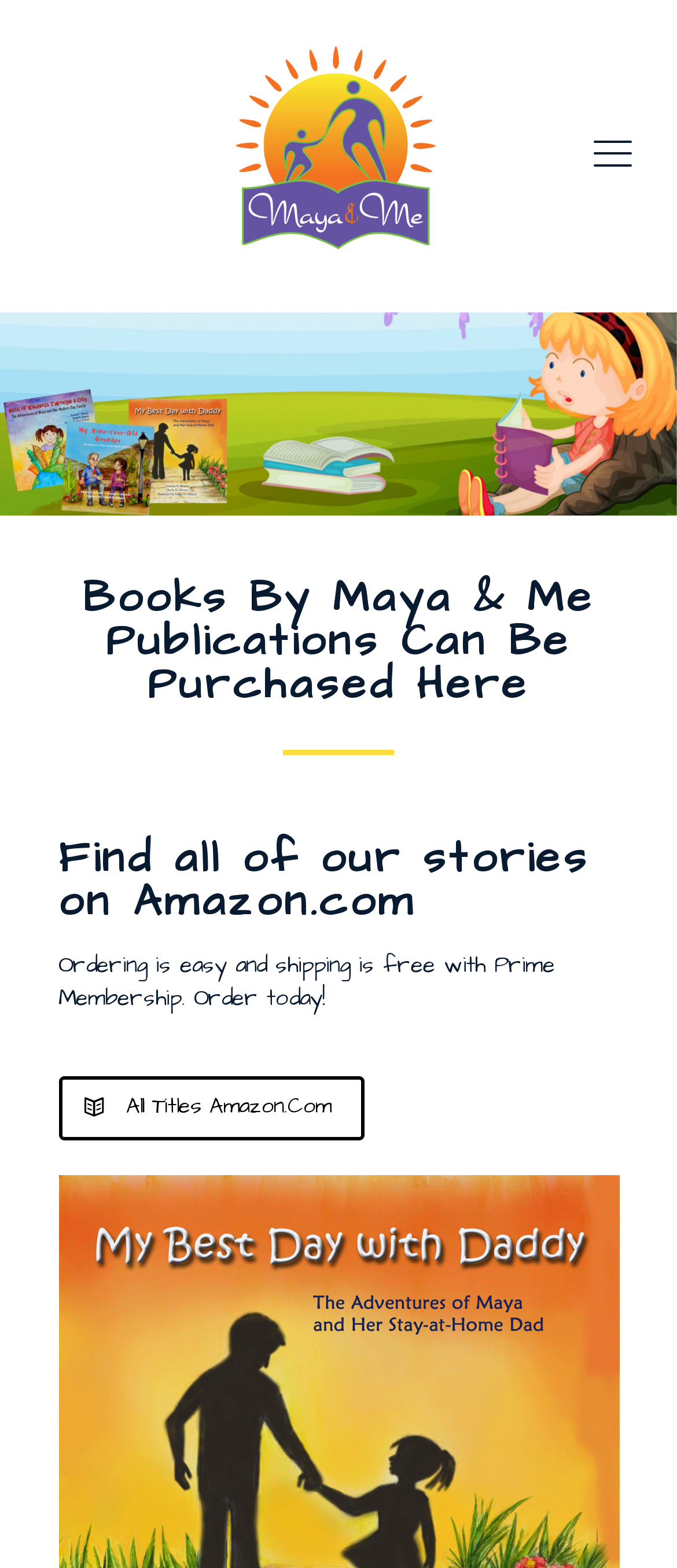What is the logo of the website?
Please ensure your answer is as detailed and informative as possible.

The logo of the website is located at the top left corner of the webpage, and it is an image with the text 'Maya and Me, Logo'.